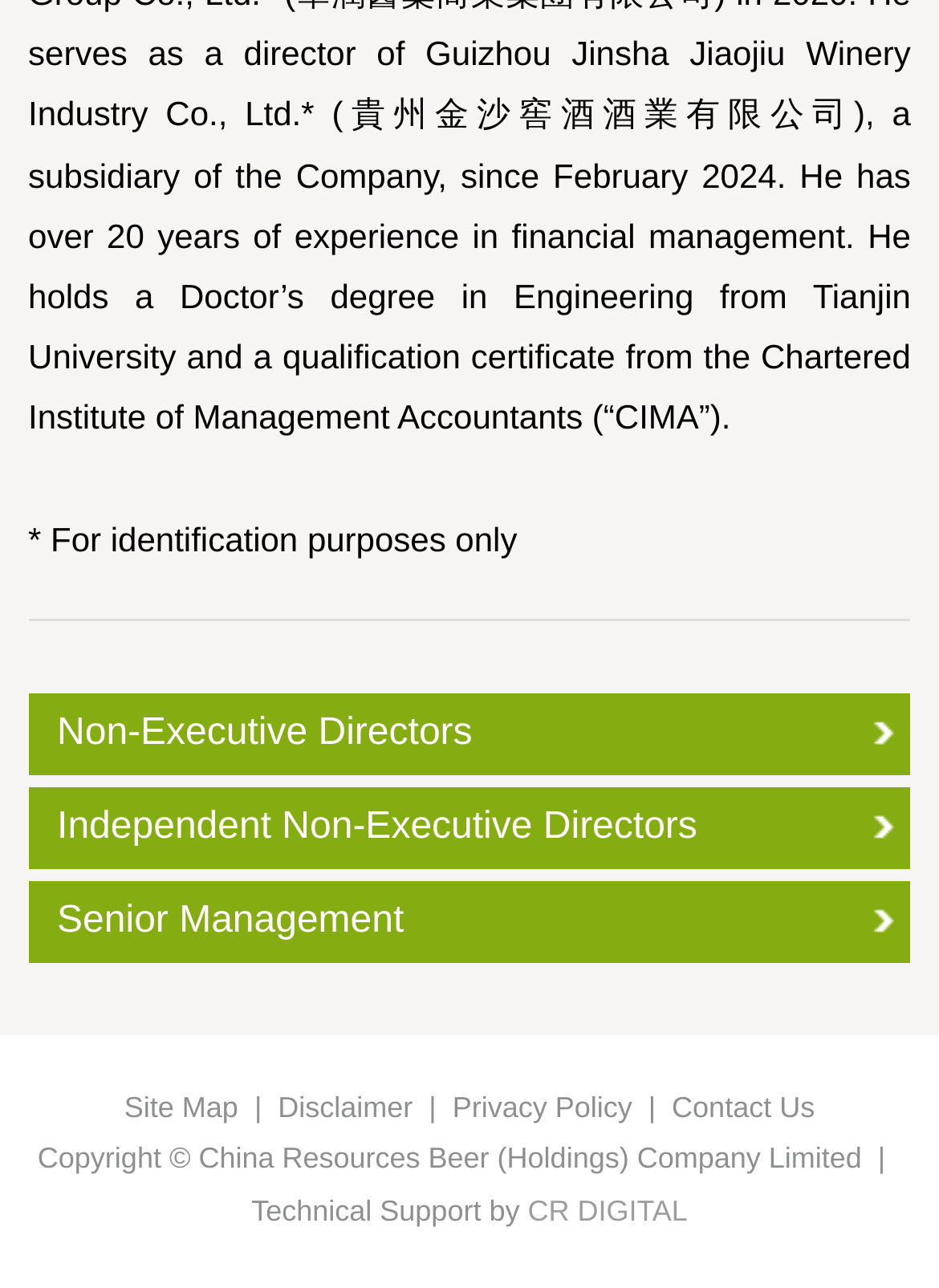Please identify the bounding box coordinates of the region to click in order to complete the given instruction: "Contact Us". The coordinates should be four float numbers between 0 and 1, i.e., [left, top, right, bottom].

[0.715, 0.846, 0.868, 0.873]